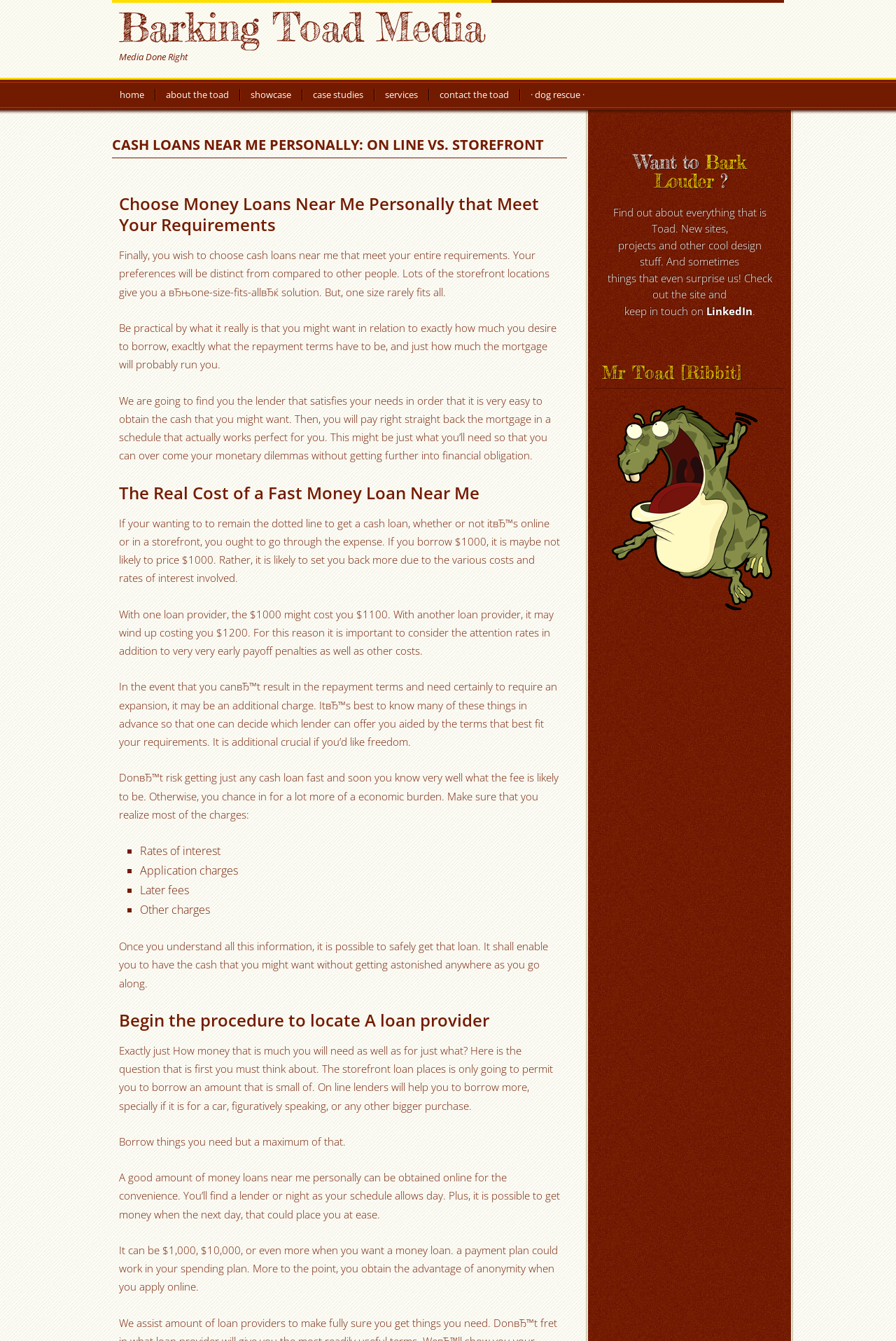What is the benefit of applying for a cash loan online?
Please provide a detailed answer to the question.

According to the webpage, one of the benefits of applying for a cash loan online is the advantage of anonymity, which means that borrowers can maintain their privacy while applying for a loan.